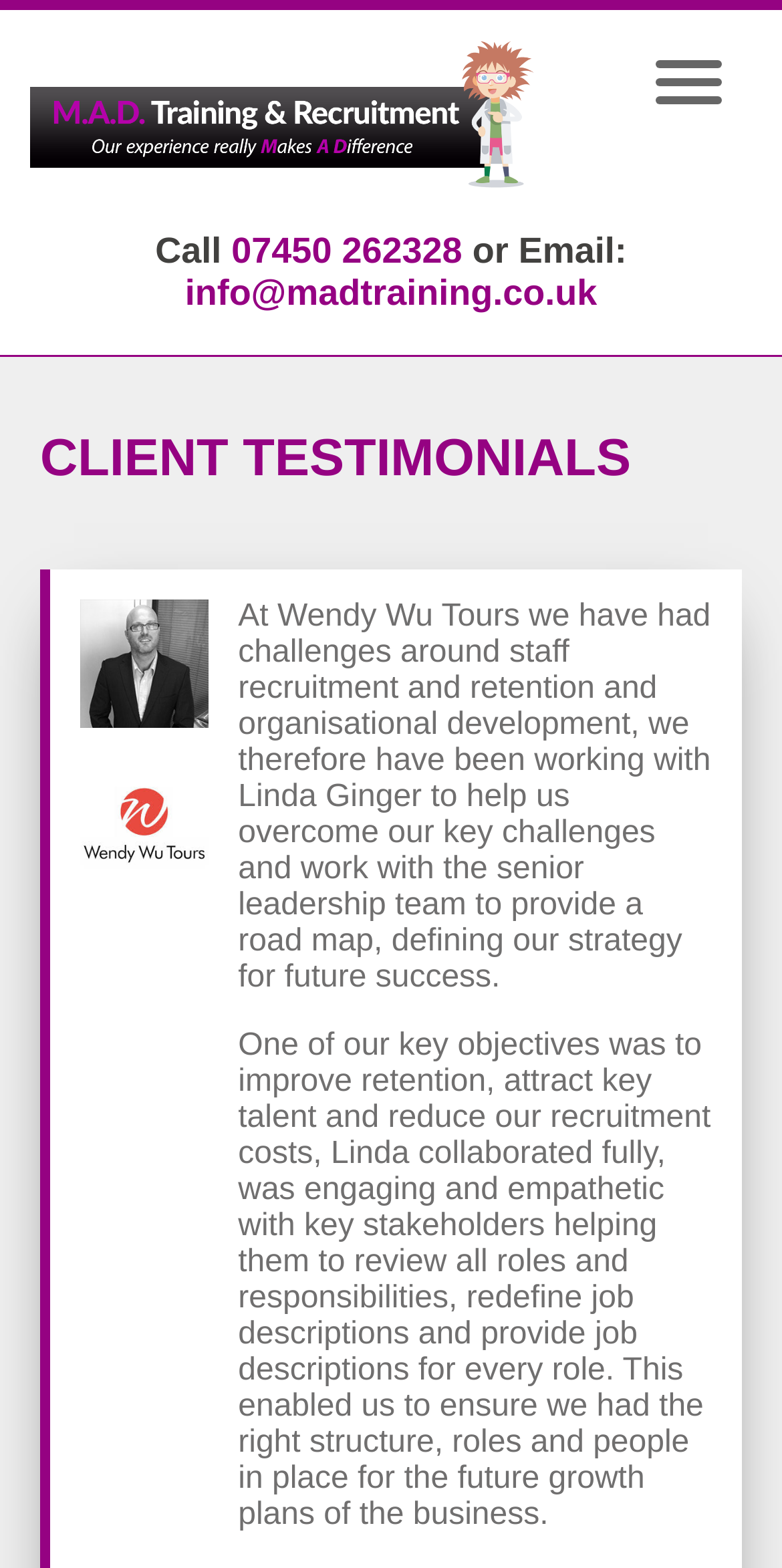Use a single word or phrase to answer the question: 
What is the name of the person who helped Wendy Wu Tours?

Linda Ginger